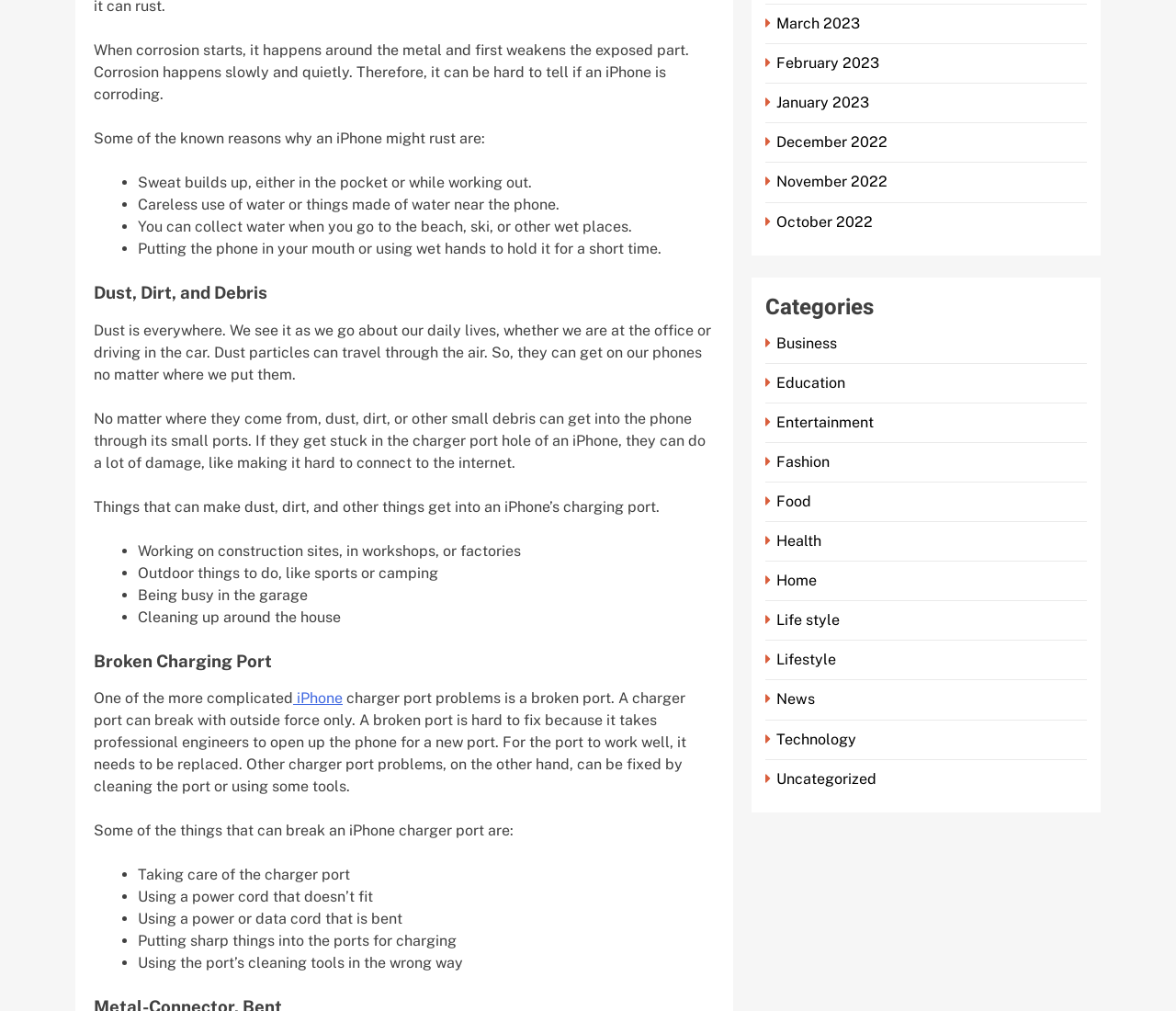Use a single word or phrase to answer the question:
What can break an iPhone charger port?

Outside force, bent cords, and sharp objects